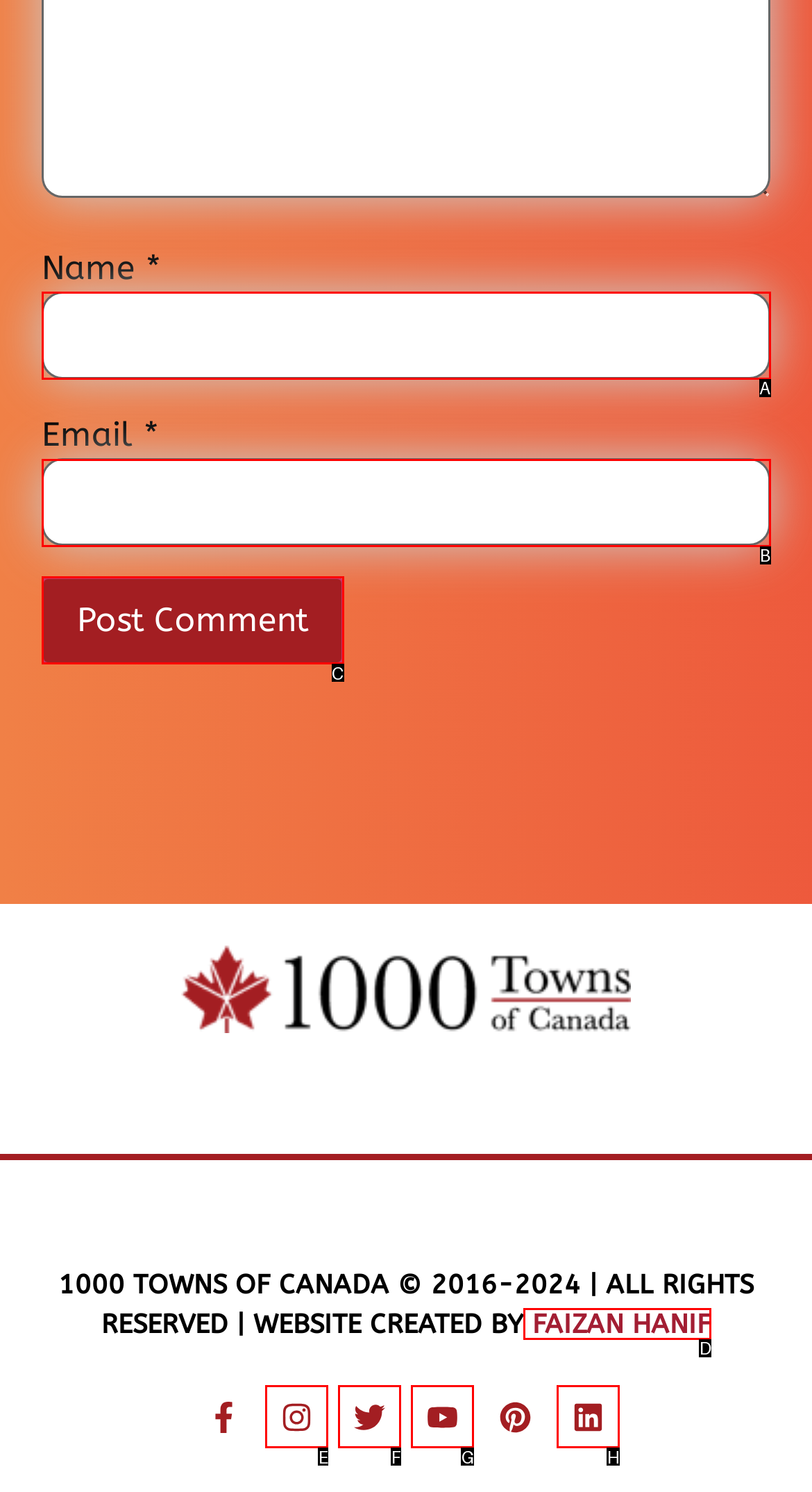Select the letter that corresponds to this element description: name="submit" value="Post Comment"
Answer with the letter of the correct option directly.

C